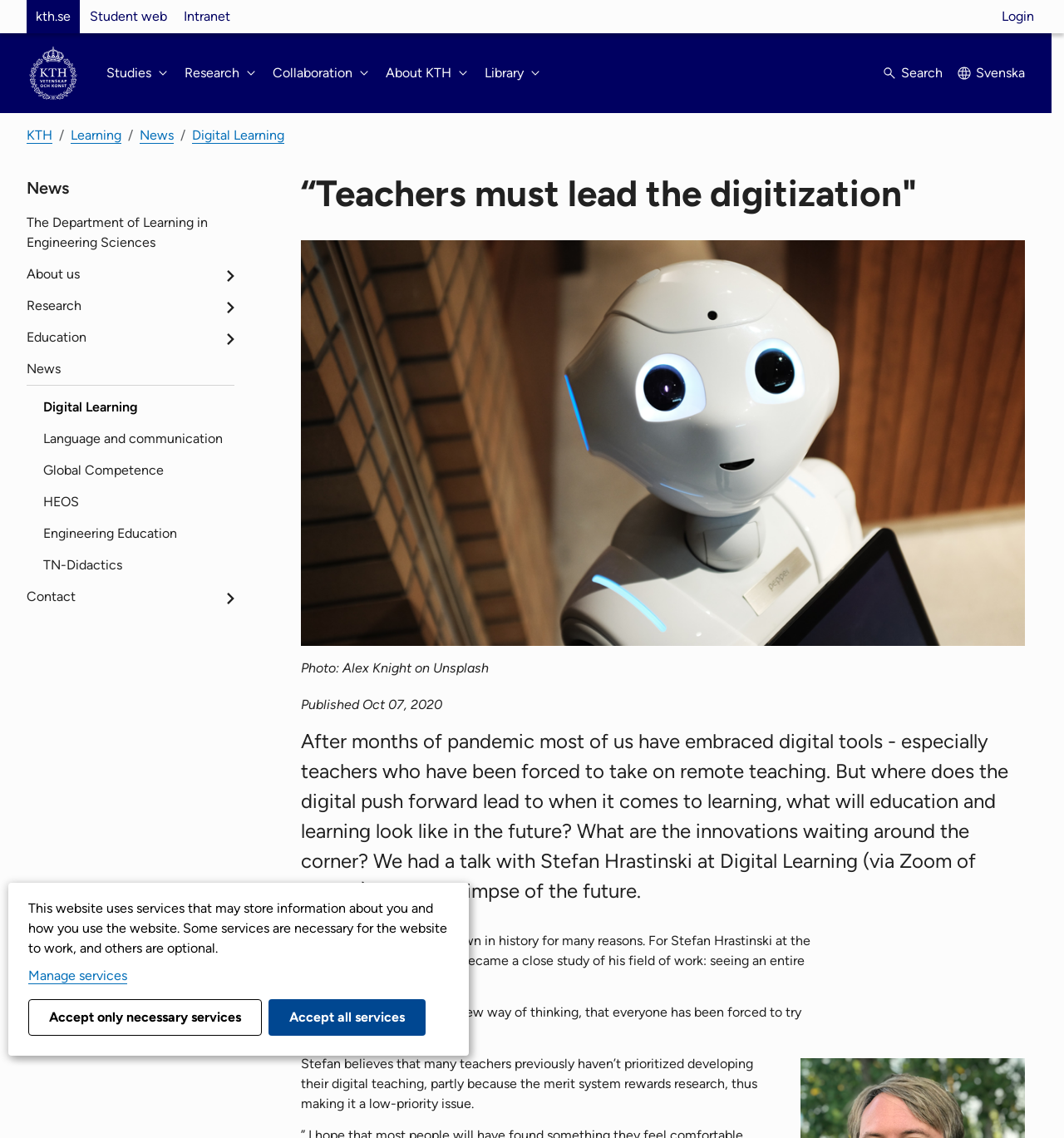Respond to the following query with just one word or a short phrase: 
What is the name of the department mentioned in the article?

Department of Learning